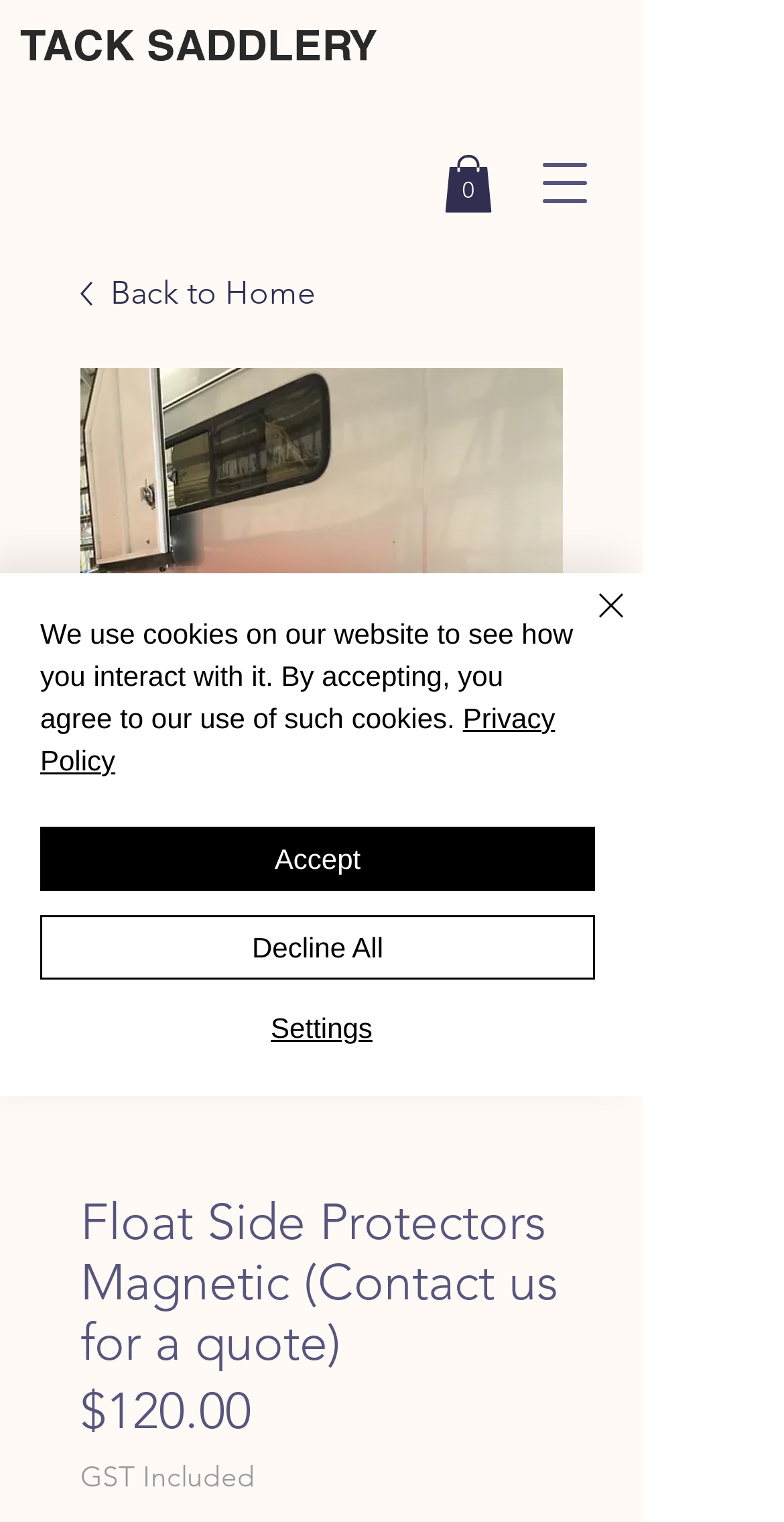What is the GST status of the product?
Give a detailed response to the question by analyzing the screenshot.

I found this by looking at the StaticText element with the text 'GST Included' which is located below the price of the product.